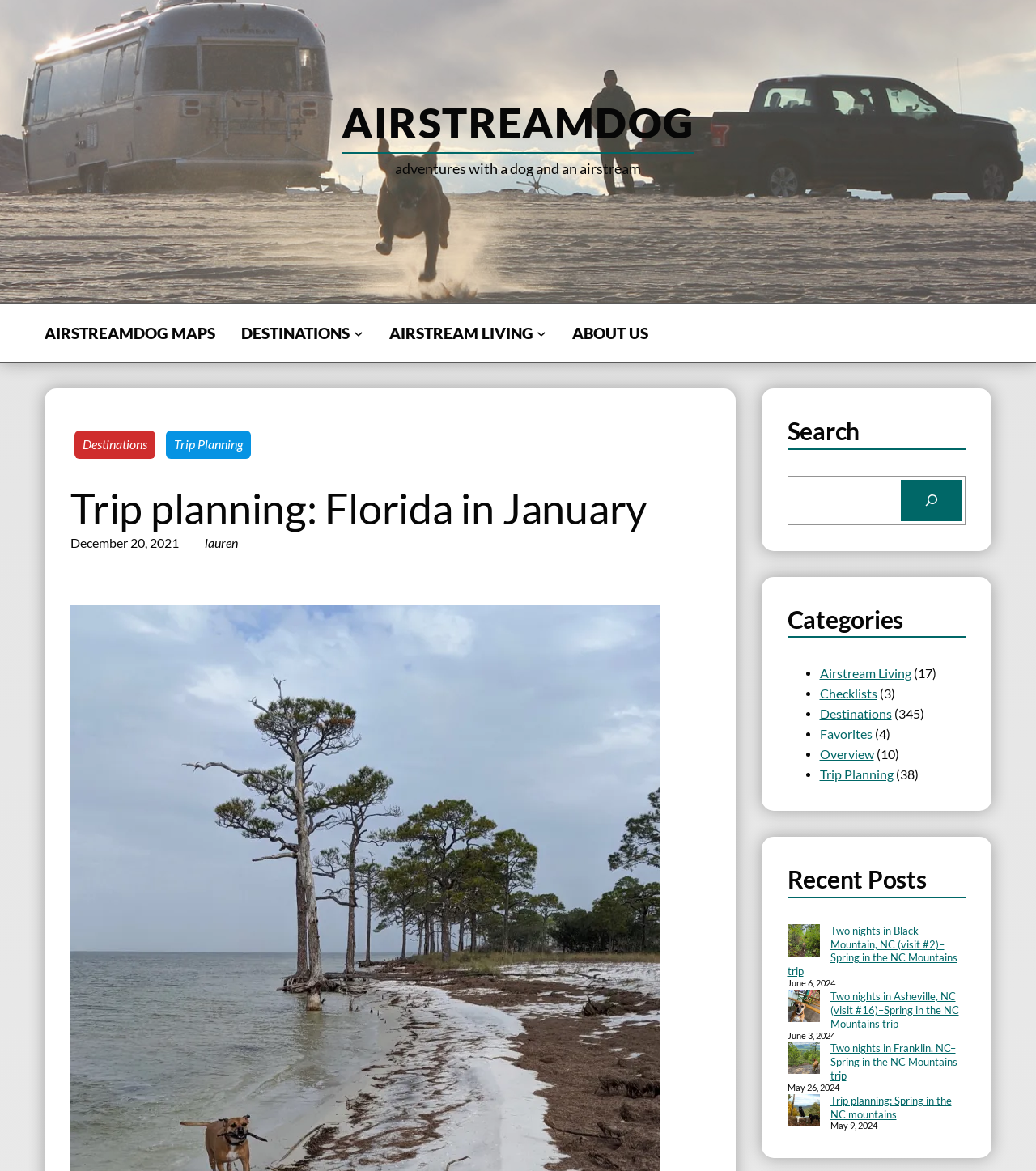Identify the bounding box coordinates of the area that should be clicked in order to complete the given instruction: "go to the 'No-Take-Backs' page". The bounding box coordinates should be four float numbers between 0 and 1, i.e., [left, top, right, bottom].

None